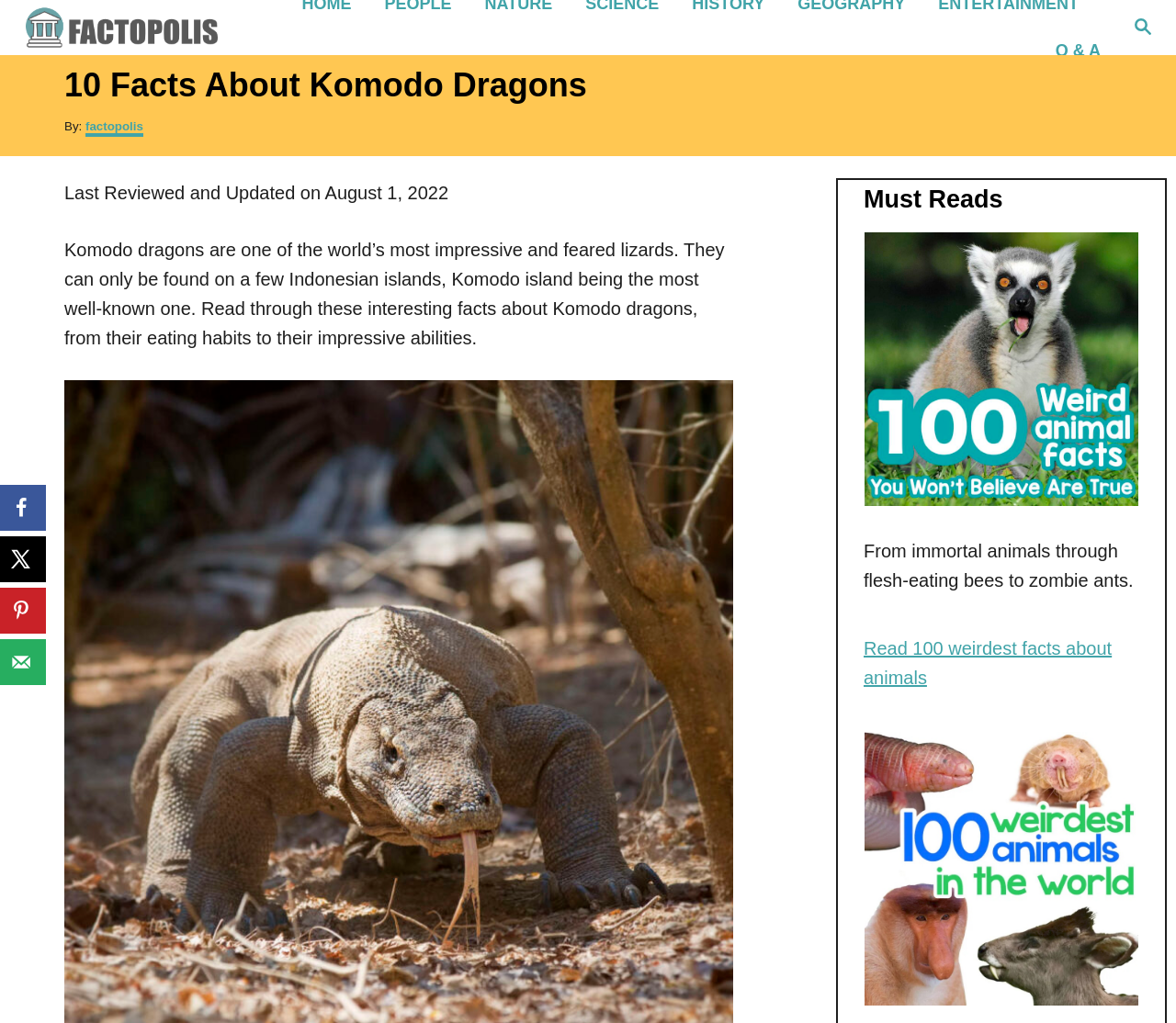Please find the bounding box coordinates of the clickable region needed to complete the following instruction: "Read 100 weirdest facts about animals". The bounding box coordinates must consist of four float numbers between 0 and 1, i.e., [left, top, right, bottom].

[0.734, 0.623, 0.945, 0.672]